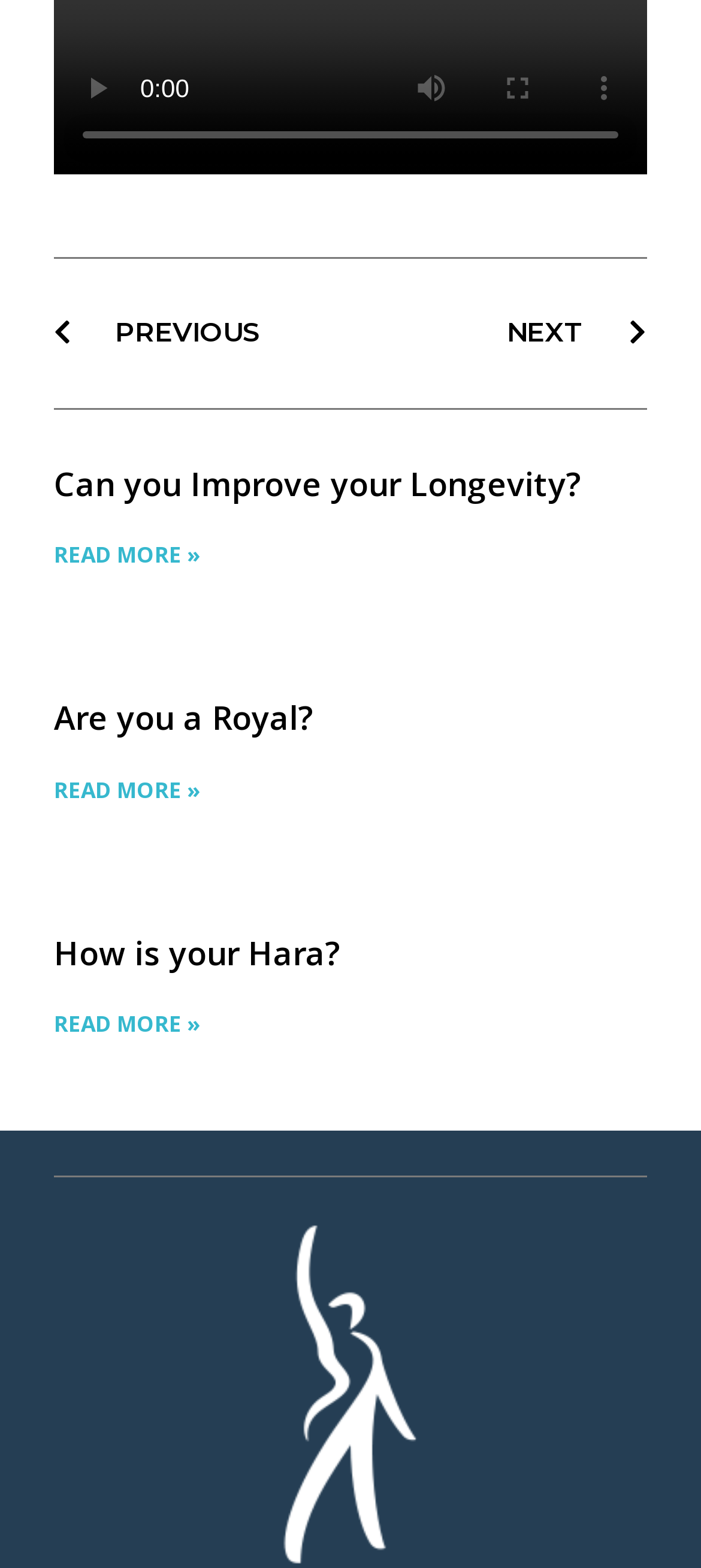Determine the bounding box coordinates of the clickable region to execute the instruction: "play the video". The coordinates should be four float numbers between 0 and 1, denoted as [left, top, right, bottom].

[0.077, 0.029, 0.2, 0.084]